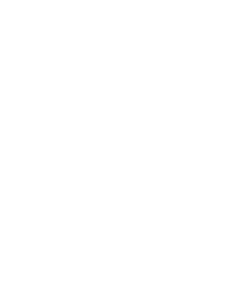Provide a short answer to the following question with just one word or phrase: What does the rating suggest?

Customer satisfaction